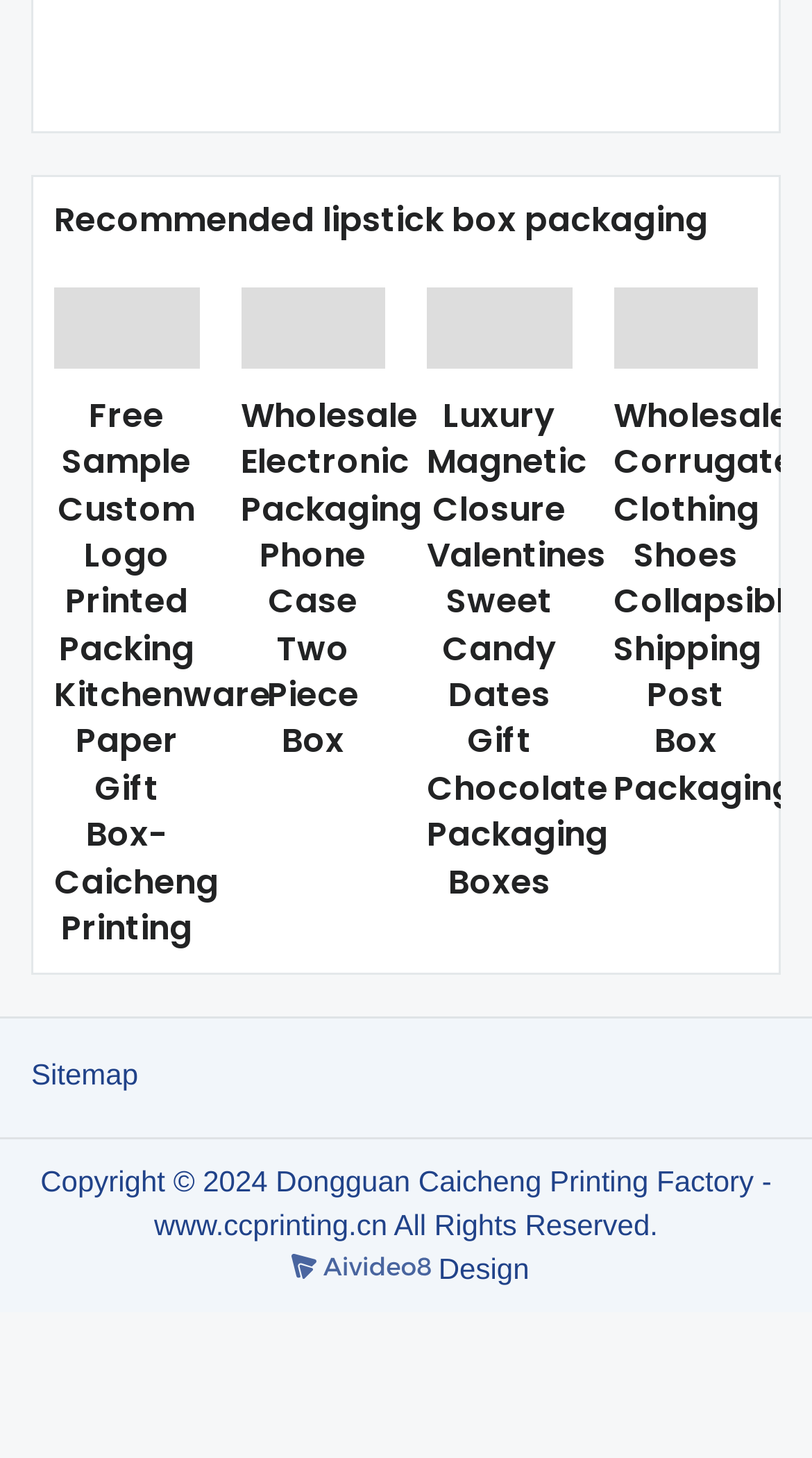Locate the bounding box coordinates of the element you need to click to accomplish the task described by this instruction: "Click on the link to view recommended lipstick box packaging".

[0.067, 0.197, 0.245, 0.252]